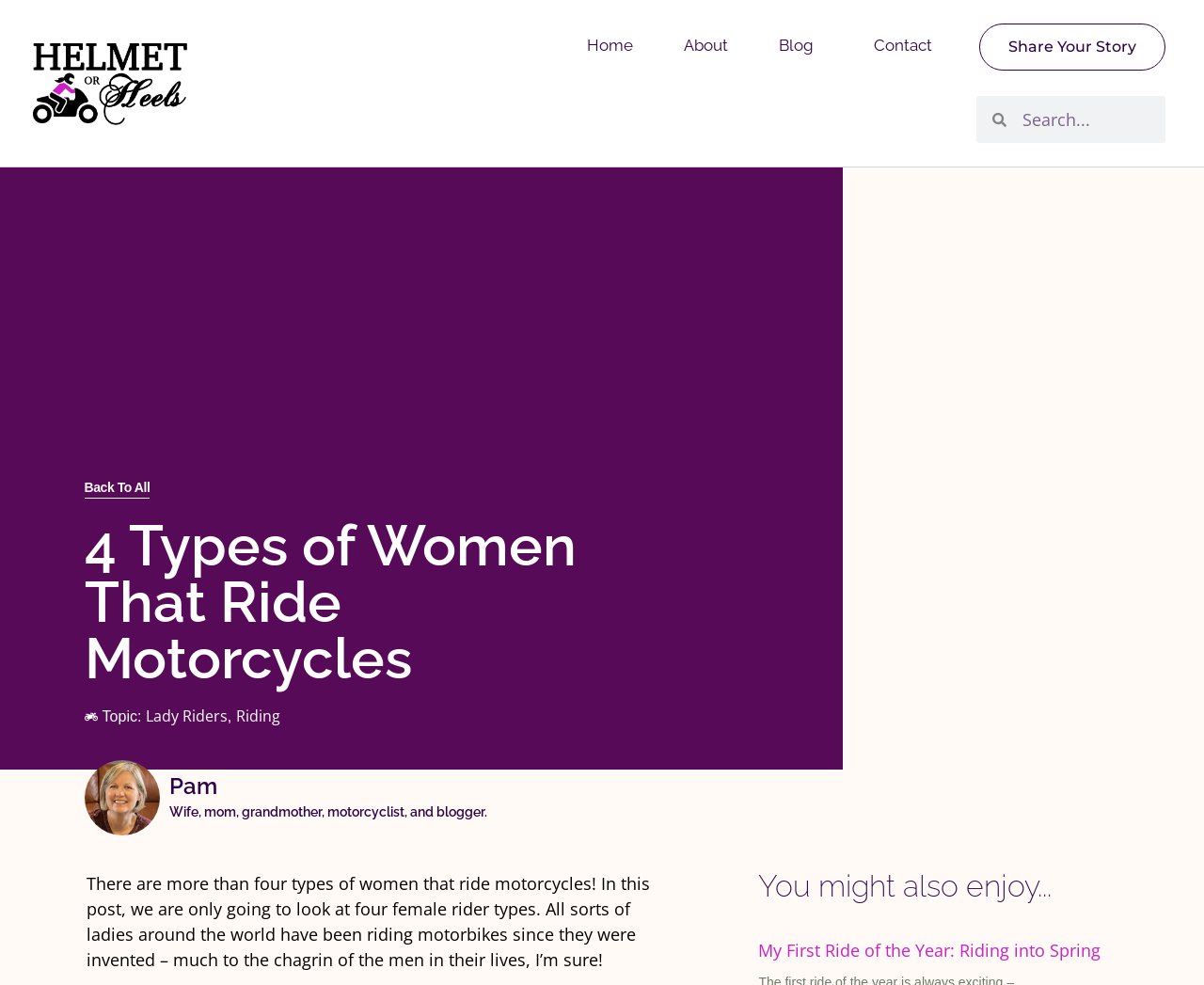Please identify the bounding box coordinates of the element on the webpage that should be clicked to follow this instruction: "Go to 'My First Ride of the Year: Riding into Spring'". The bounding box coordinates should be given as four float numbers between 0 and 1, formatted as [left, top, right, bottom].

[0.63, 0.953, 0.914, 0.976]